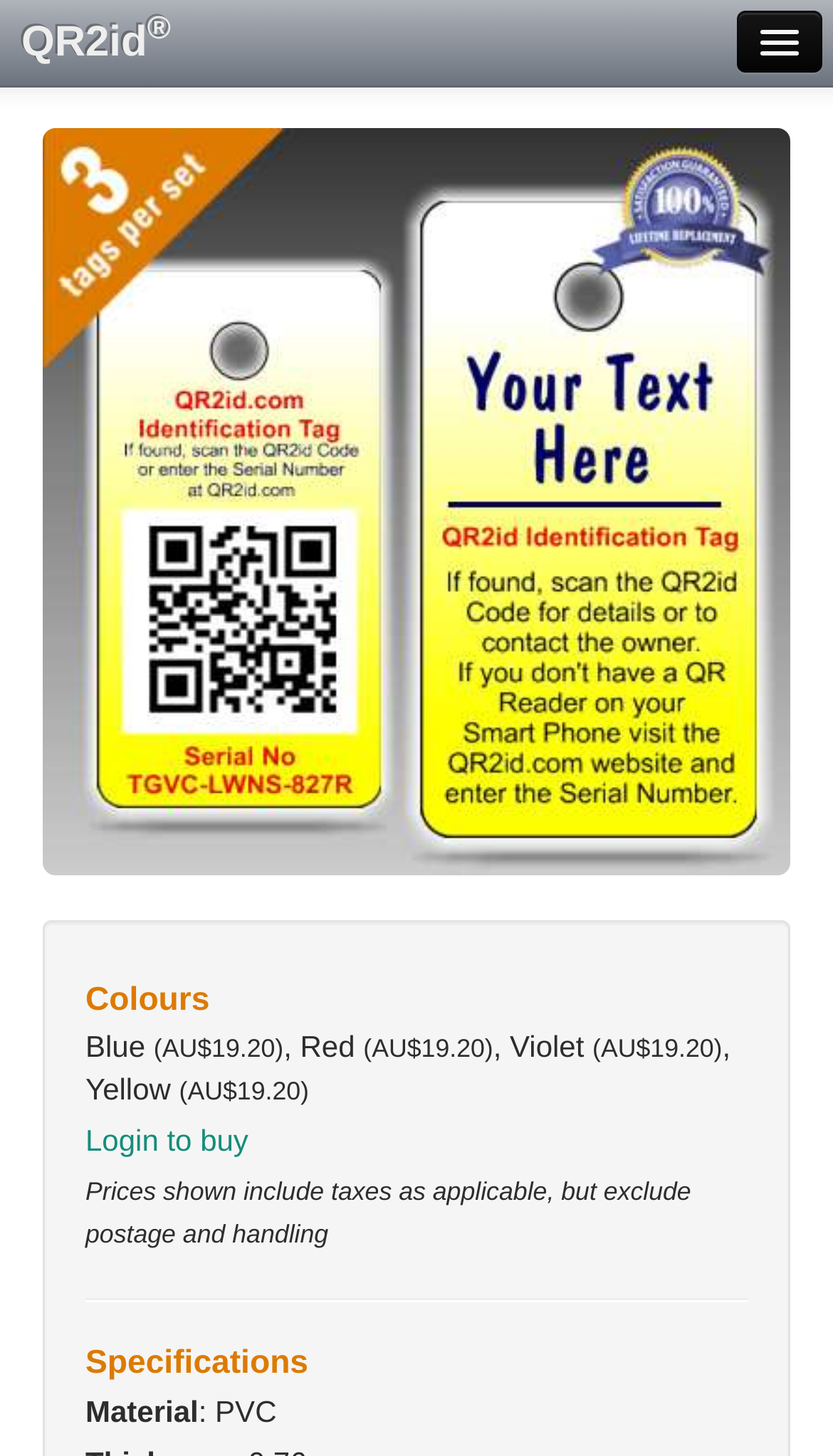Respond to the question below with a single word or phrase: How many colours are available for QR2id tags?

5